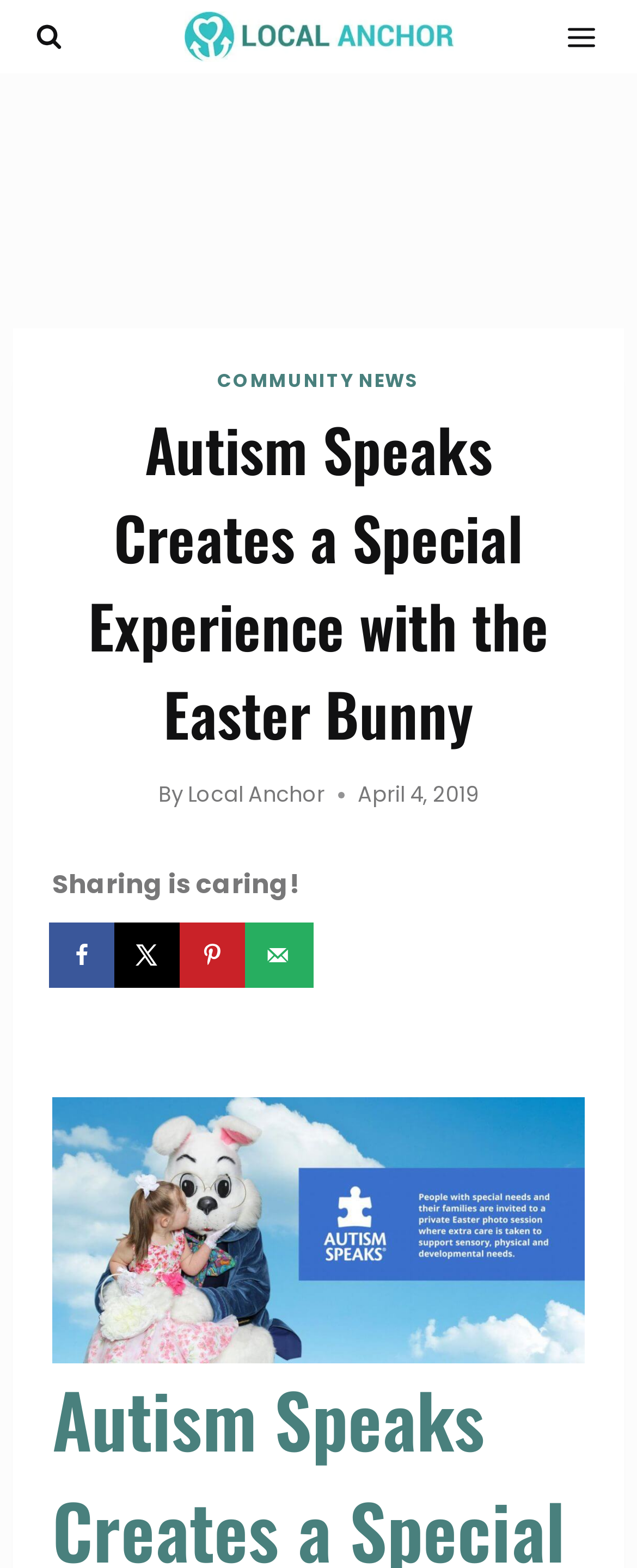What is the purpose of the event?
Utilize the information in the image to give a detailed answer to the question.

The purpose of the event is to provide a special experience for children who need a little more special experience, as mentioned in the text 'April is World Autism Awareness Month and The South Bay Galleria has partnered with Autism Speaks to bring a very special event with the Easter Bunny to those children who need a little more special experience.'